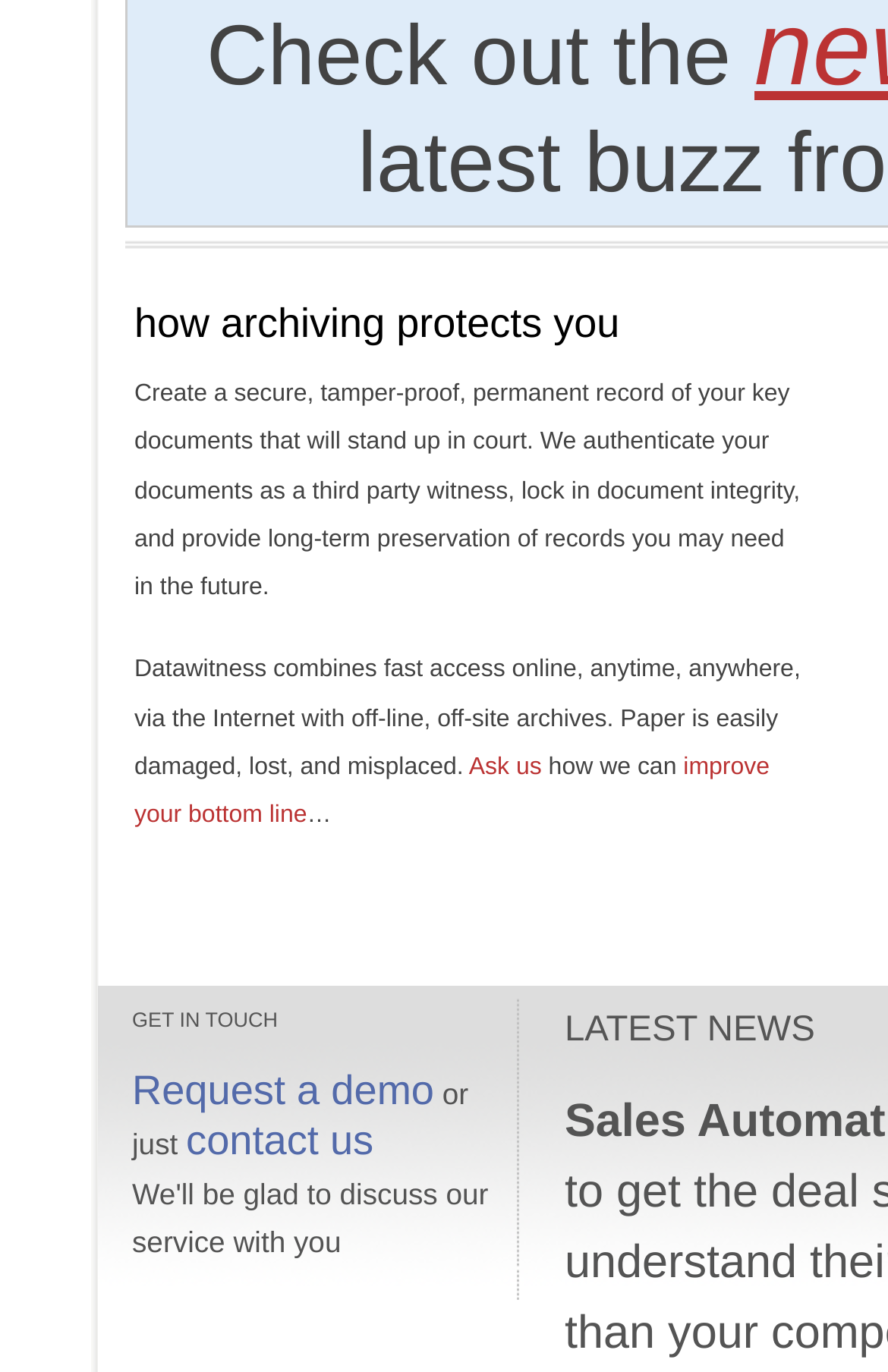Answer with a single word or phrase: 
How does Datawitness store documents?

Online and offline